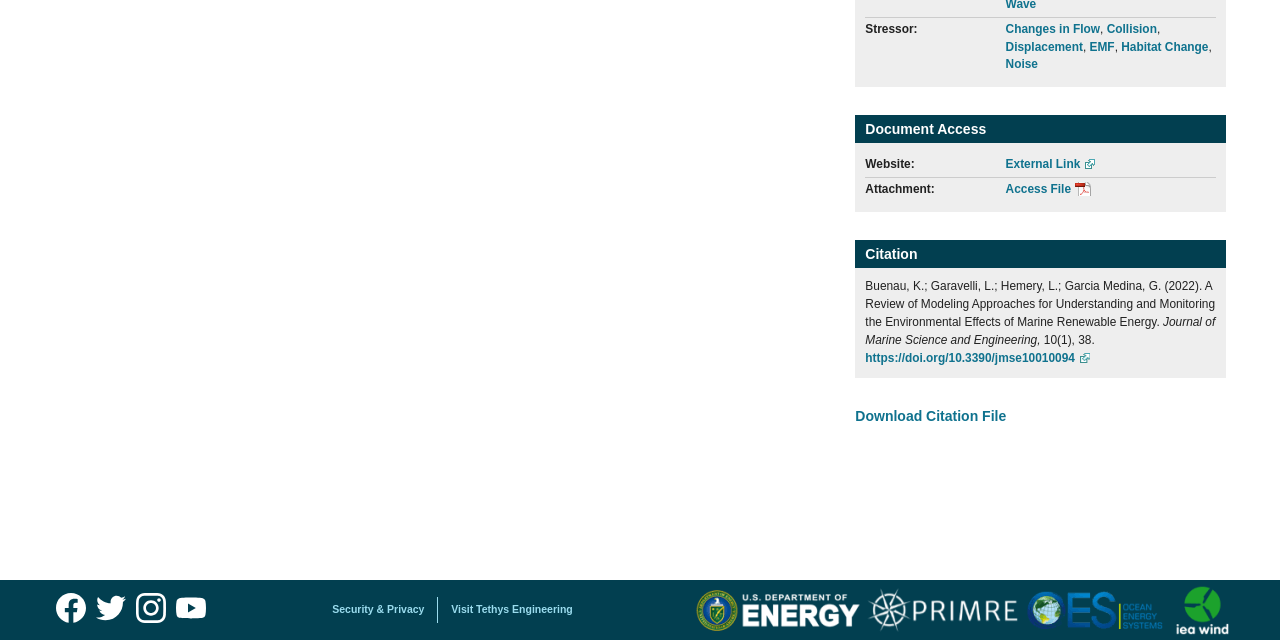Determine the bounding box for the UI element as described: "Displacement". The coordinates should be represented as four float numbers between 0 and 1, formatted as [left, top, right, bottom].

[0.786, 0.062, 0.846, 0.084]